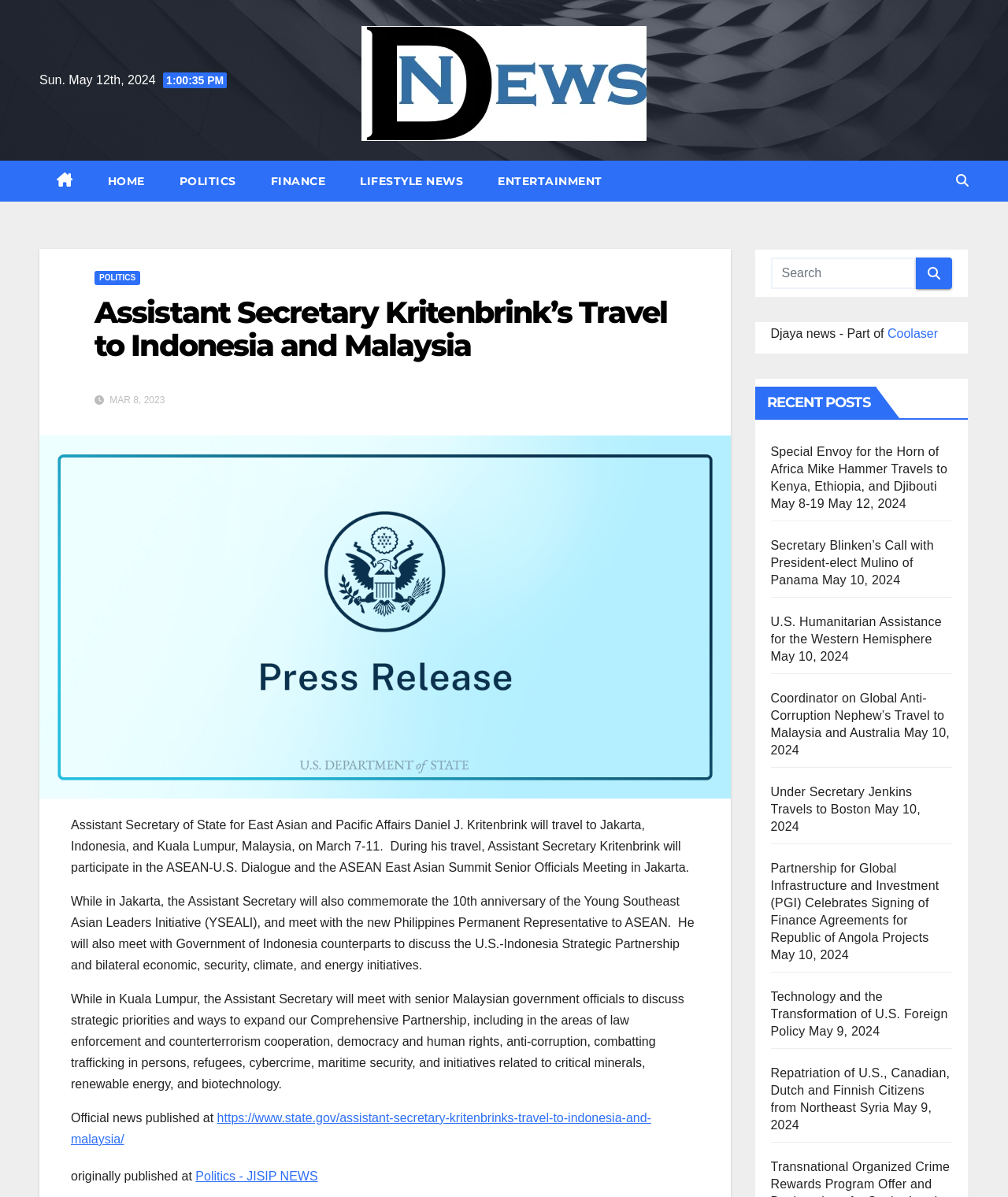Answer the following query with a single word or phrase:
What is the purpose of the Assistant Secretary's travel?

To participate in ASEAN-U.S. Dialogue and ASEAN East Asian Summit Senior Officials Meeting